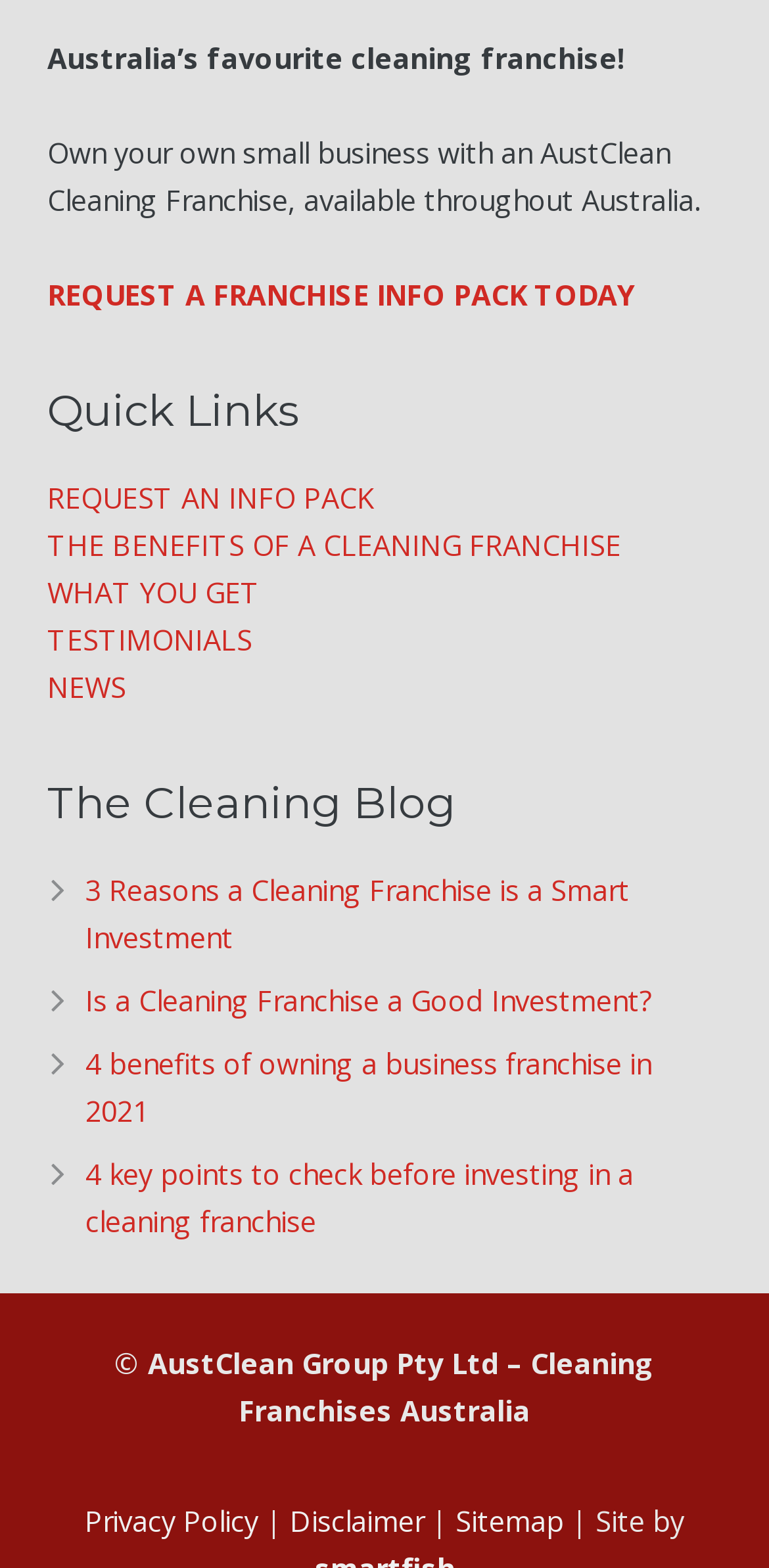Determine the bounding box coordinates of the region to click in order to accomplish the following instruction: "Request a franchise info pack today". Provide the coordinates as four float numbers between 0 and 1, specifically [left, top, right, bottom].

[0.062, 0.176, 0.826, 0.2]